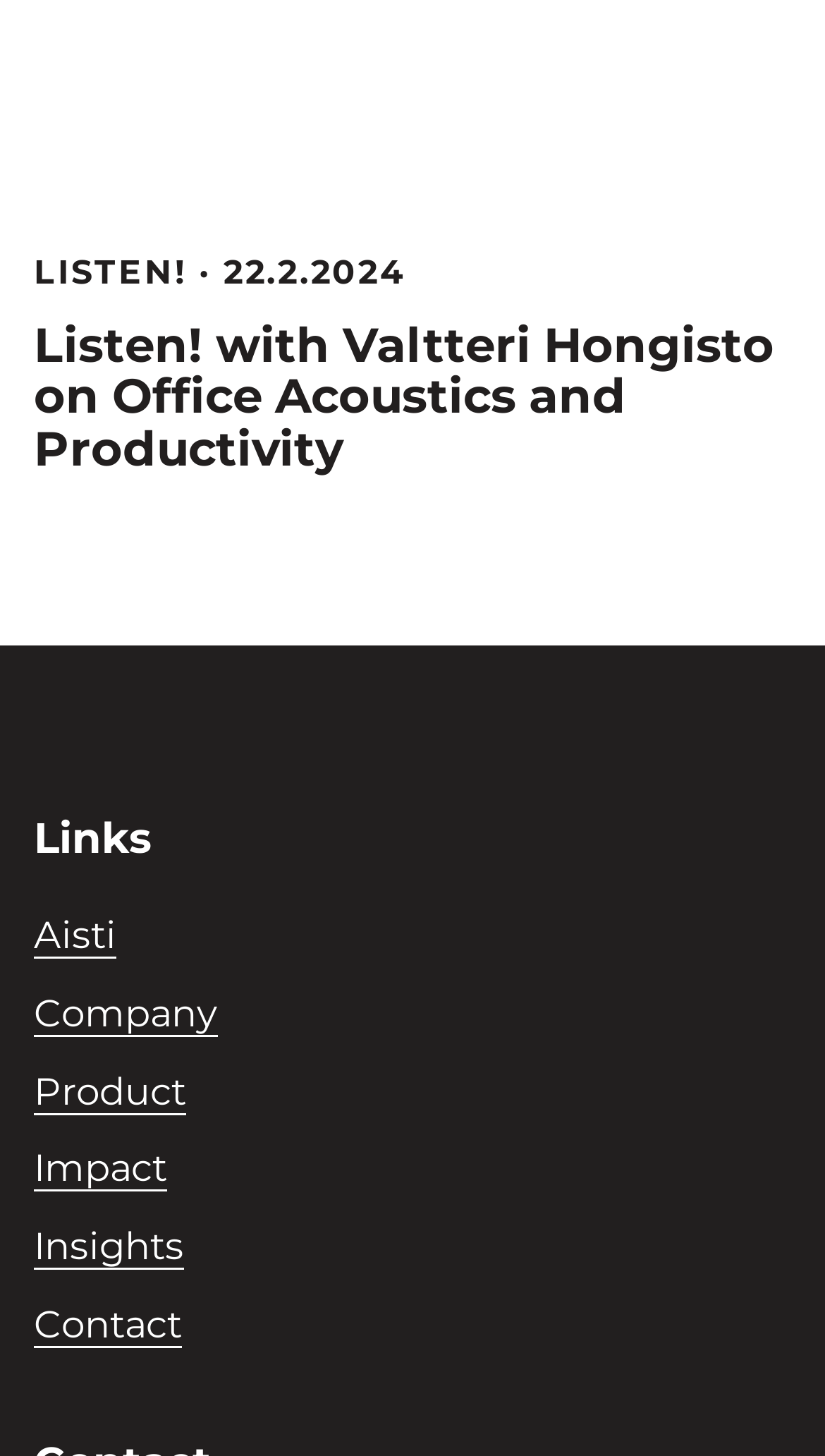Refer to the screenshot and answer the following question in detail:
What is the date of the Listen! podcast?

I found the date of the Listen! podcast by looking at the time element, which is a child of the Root Element. The time element has a StaticText child with the text '22.2.2024'.